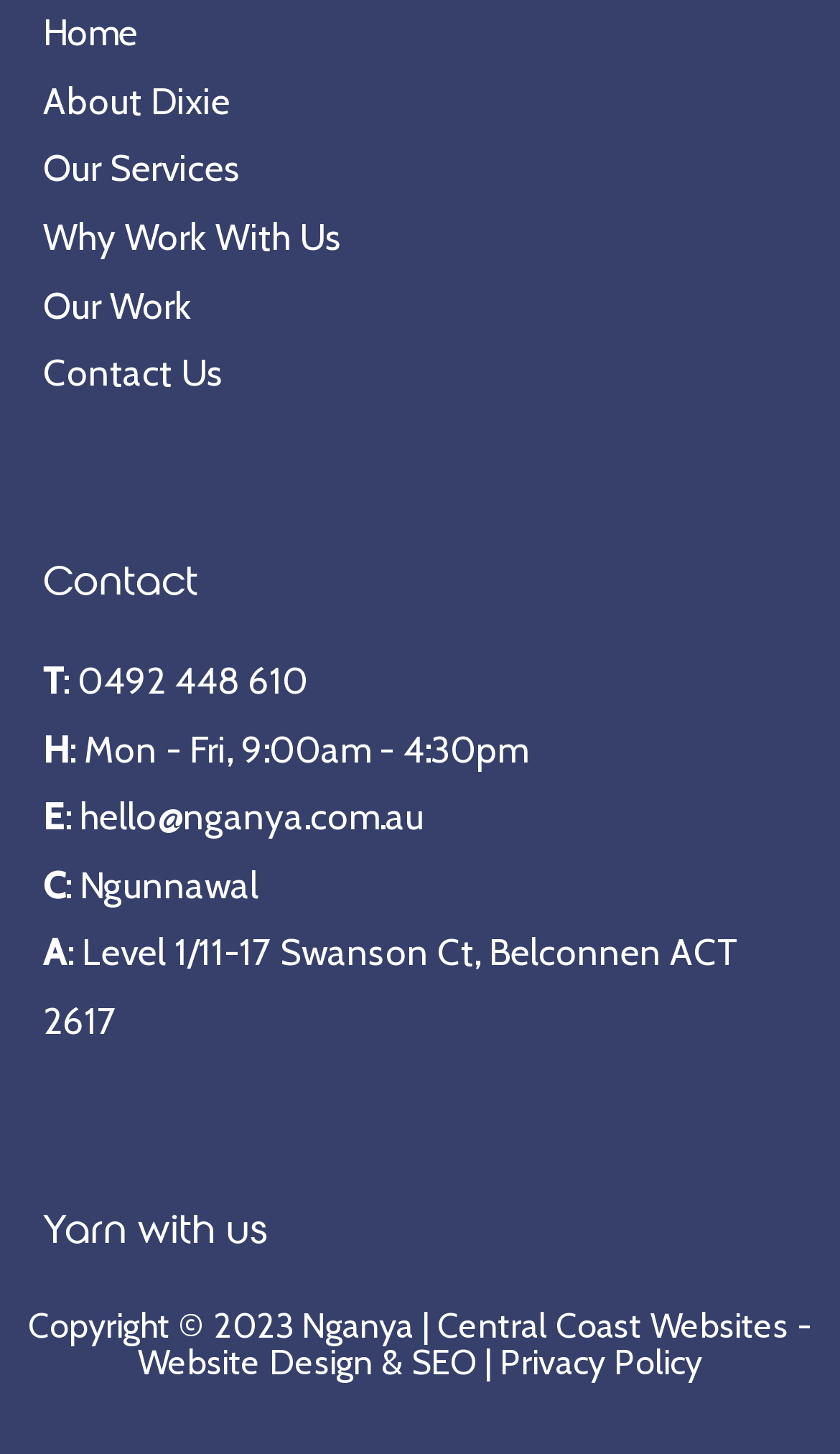Bounding box coordinates are specified in the format (top-left x, top-left y, bottom-right x, bottom-right y). All values are floating point numbers bounded between 0 and 1. Please provide the bounding box coordinate of the region this sentence describes: SEO

[0.49, 0.924, 0.567, 0.952]